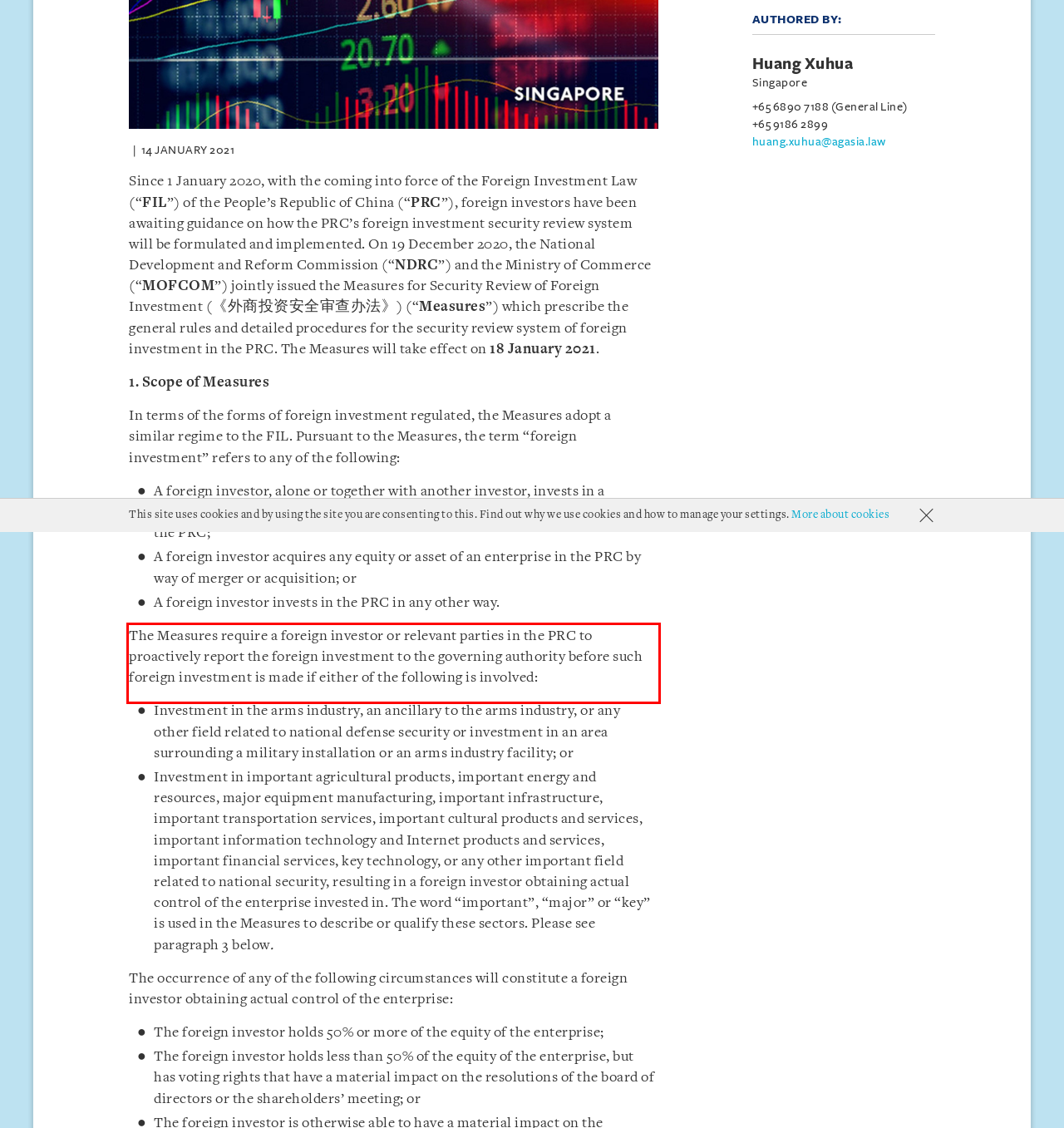Examine the screenshot of the webpage, locate the red bounding box, and generate the text contained within it.

The Measures require a foreign investor or relevant parties in the PRC to proactively report the foreign investment to the governing authority before such foreign investment is made if either of the following is involved: